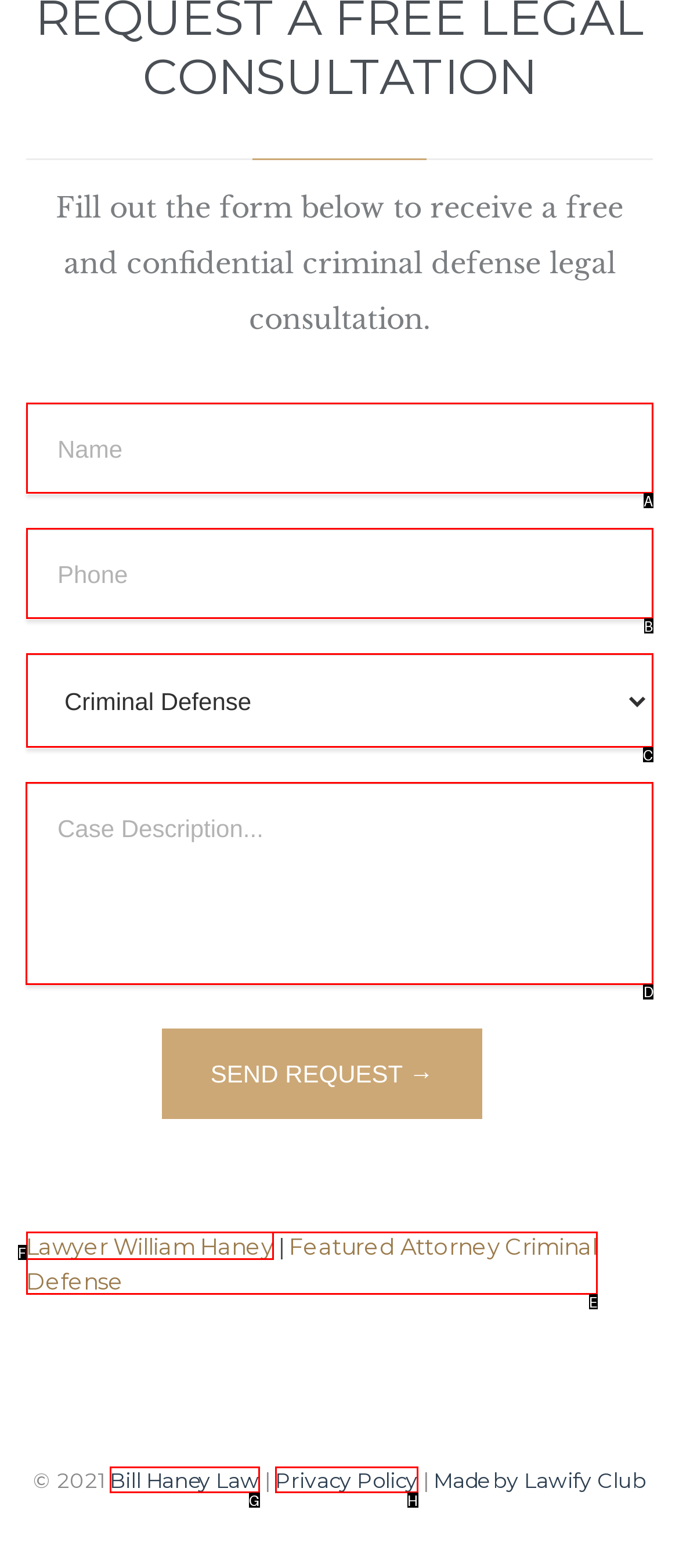Tell me which letter corresponds to the UI element that should be clicked to fulfill this instruction: Describe your case
Answer using the letter of the chosen option directly.

D